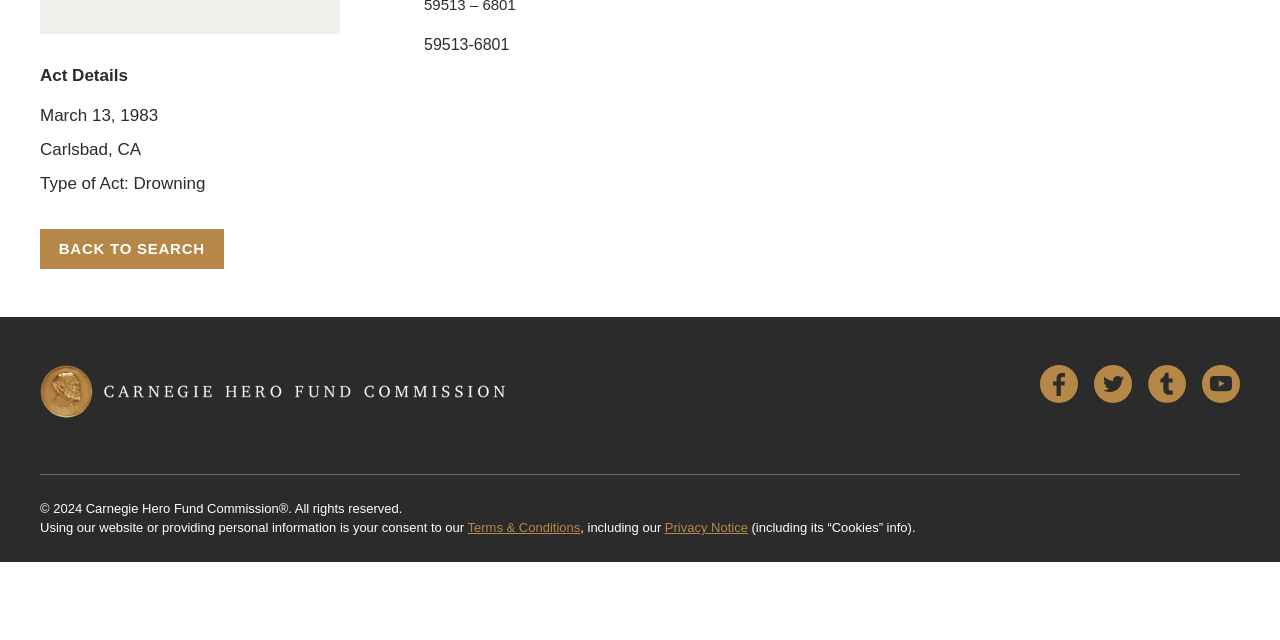Based on the element description: "Conditioning the driving horse", identify the bounding box coordinates for this UI element. The coordinates must be four float numbers between 0 and 1, listed as [left, top, right, bottom].

None